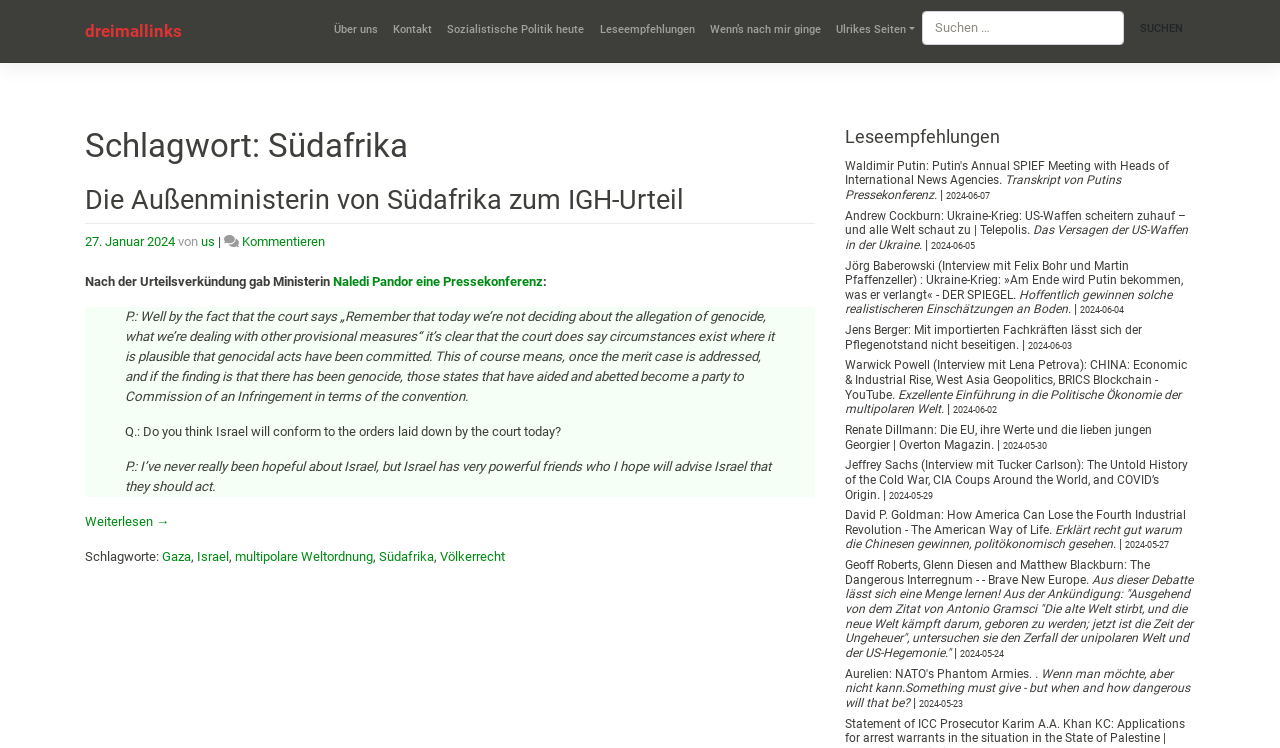Articulate a detailed summary of the webpage's content and design.

This webpage is about Südafrika (South Africa) and features a collection of articles and links related to politics, international relations, and geopolitics. At the top, there is a navigation menu with links to "Über uns" (About us), "Kontakt" (Contact), "Sozialistische Politik heute" (Socialist Politics Today), "Leseempfehlungen" (Reading Recommendations), "Wenn’s nach mir ginge" (If it were up to me), and "Ulrikes Seiten" (Ulrike's Pages).

Below the navigation menu, there is a search bar with a button labeled "Suchen" (Search). The main content area is divided into two sections. The left section features a header with the title "Schlagwort: Südafrika" (Keyword: South Africa) and an article with a heading "Die Außenministerin von Südafrika zum IGH-Urteil" (The Foreign Minister of South Africa on the IGH Judgment). The article includes a quote from the minister and a link to read more.

The right section is dedicated to "Leseempfehlungen" (Reading Recommendations) and features a list of links to various articles and interviews on topics such as international relations, geopolitics, and economics. Each link is accompanied by a brief description and a tag with the date of publication. The topics covered include the Ukraine war, US foreign policy, China's economic rise, and the European Union's values.

At the bottom of the page, there is a footer section with a list of tags, including "Gaza", "Israel", "Südafrika", and "Völkerrecht" (International Law).